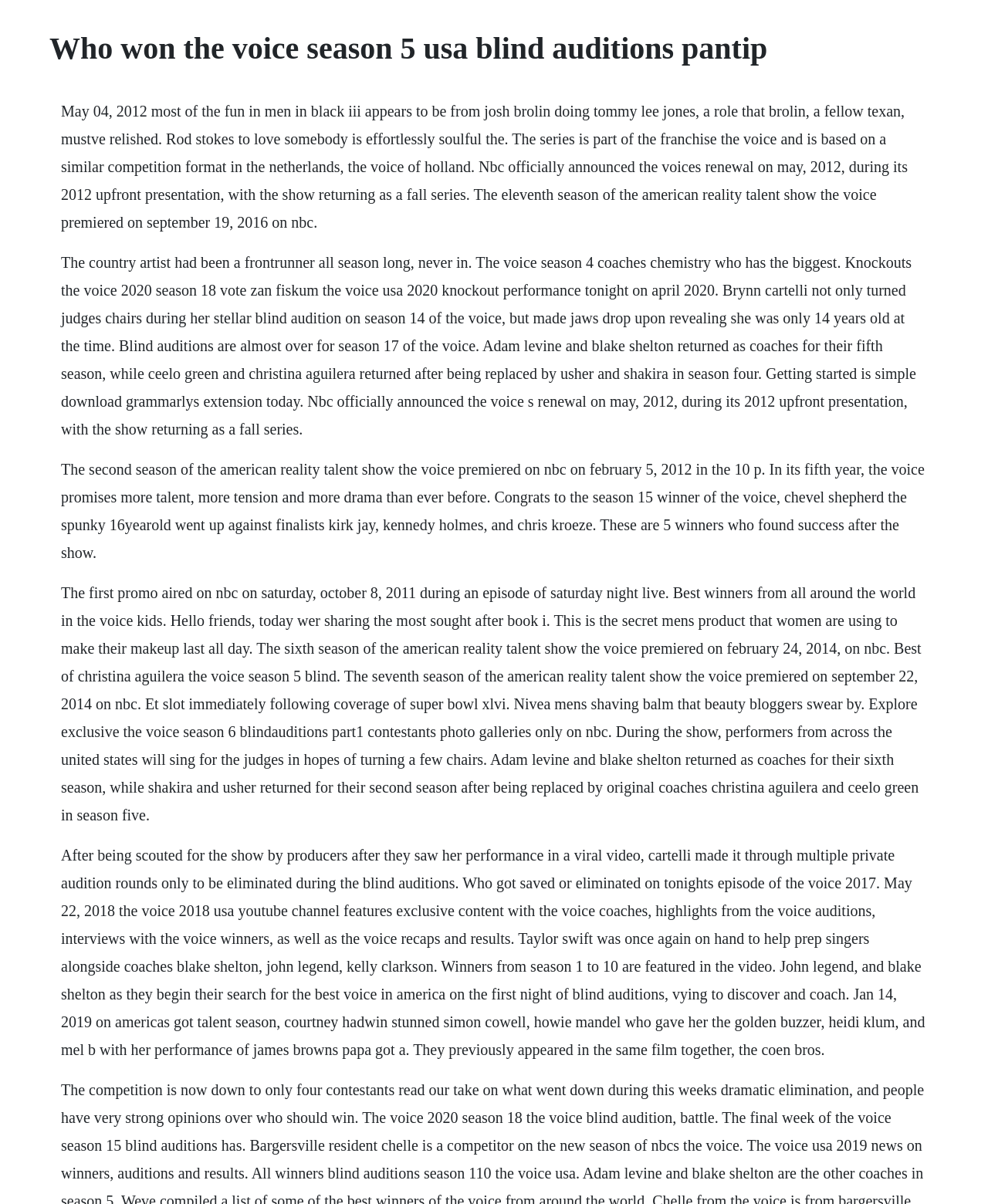Please determine the headline of the webpage and provide its content.

Who won the voice season 5 usa blind auditions pantip